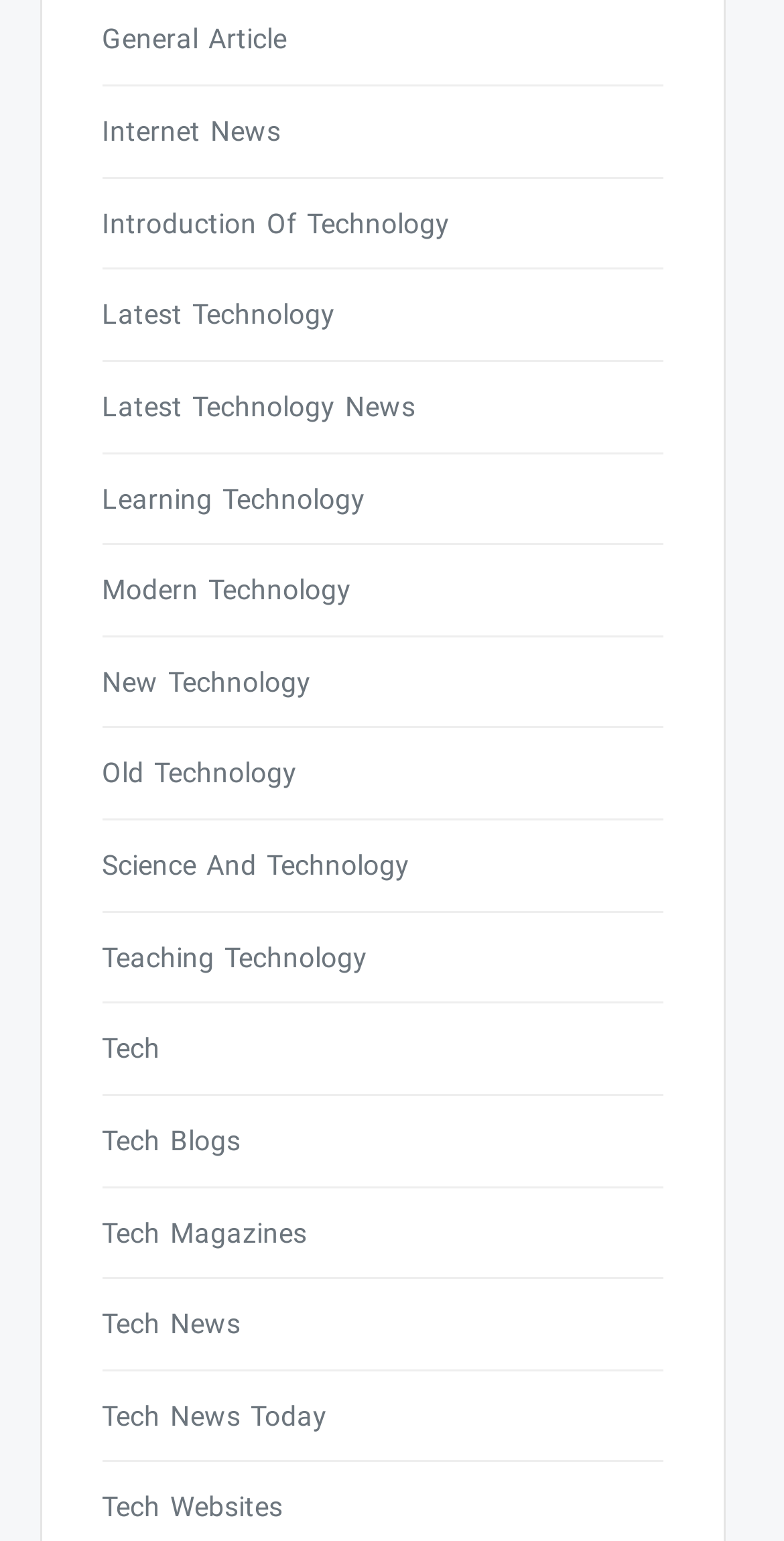Please give a succinct answer to the question in one word or phrase:
How many links are related to technology?

20